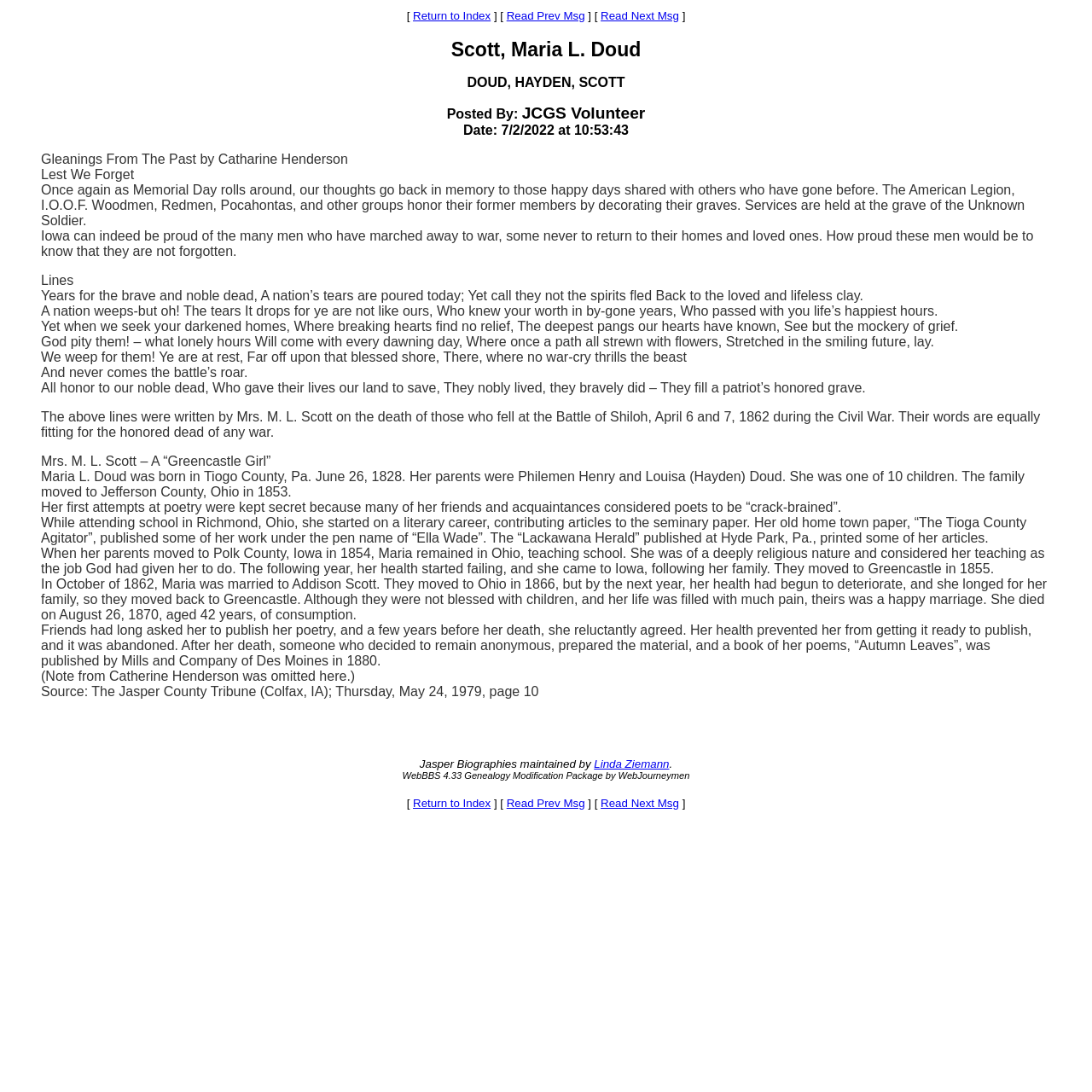Where did Maria L. Doud move to in 1853?
Using the visual information, respond with a single word or phrase.

Jefferson County, Ohio